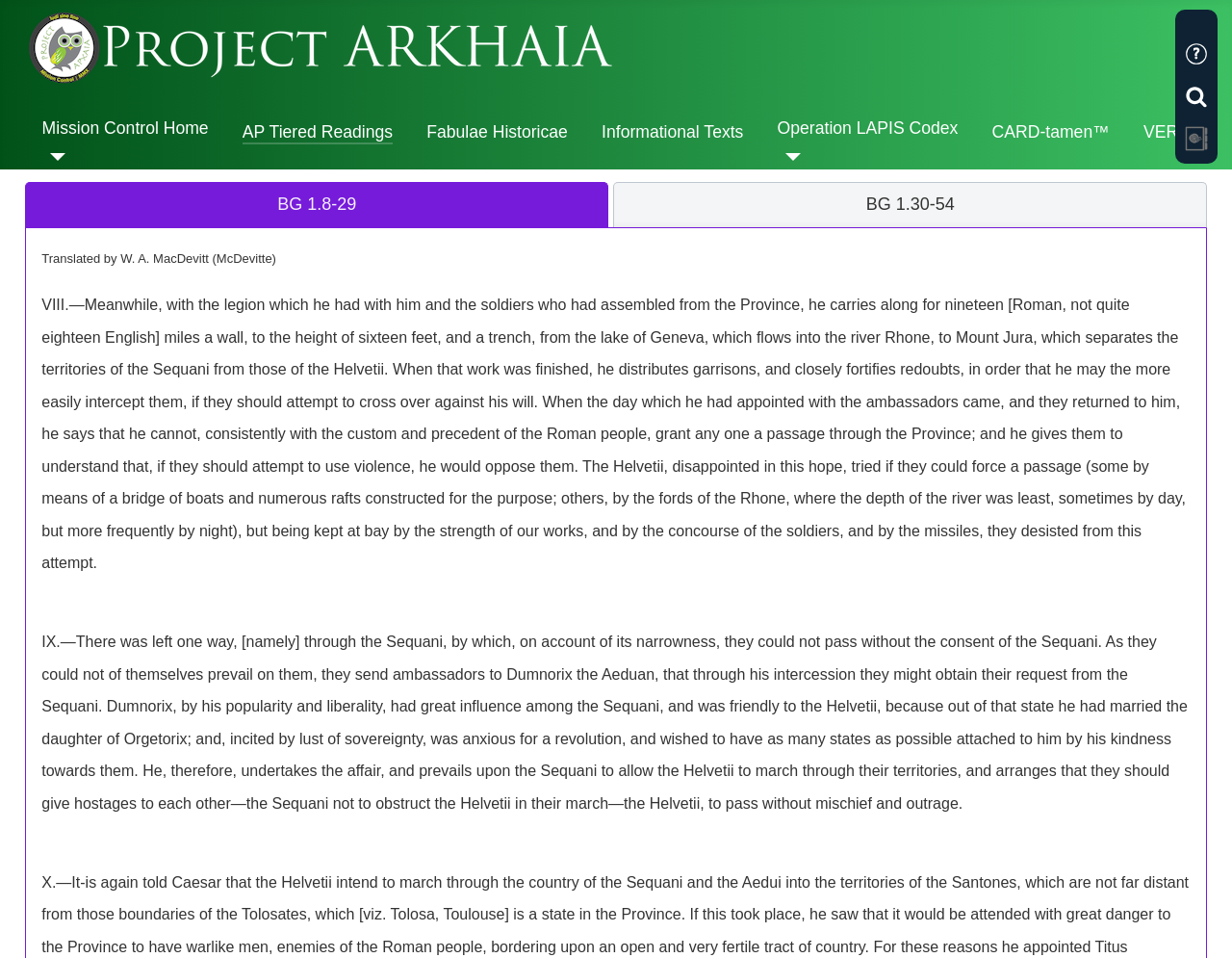Indicate the bounding box coordinates of the element that must be clicked to execute the instruction: "Click on Project ARKHAIA link". The coordinates should be given as four float numbers between 0 and 1, i.e., [left, top, right, bottom].

[0.02, 0.029, 0.509, 0.065]